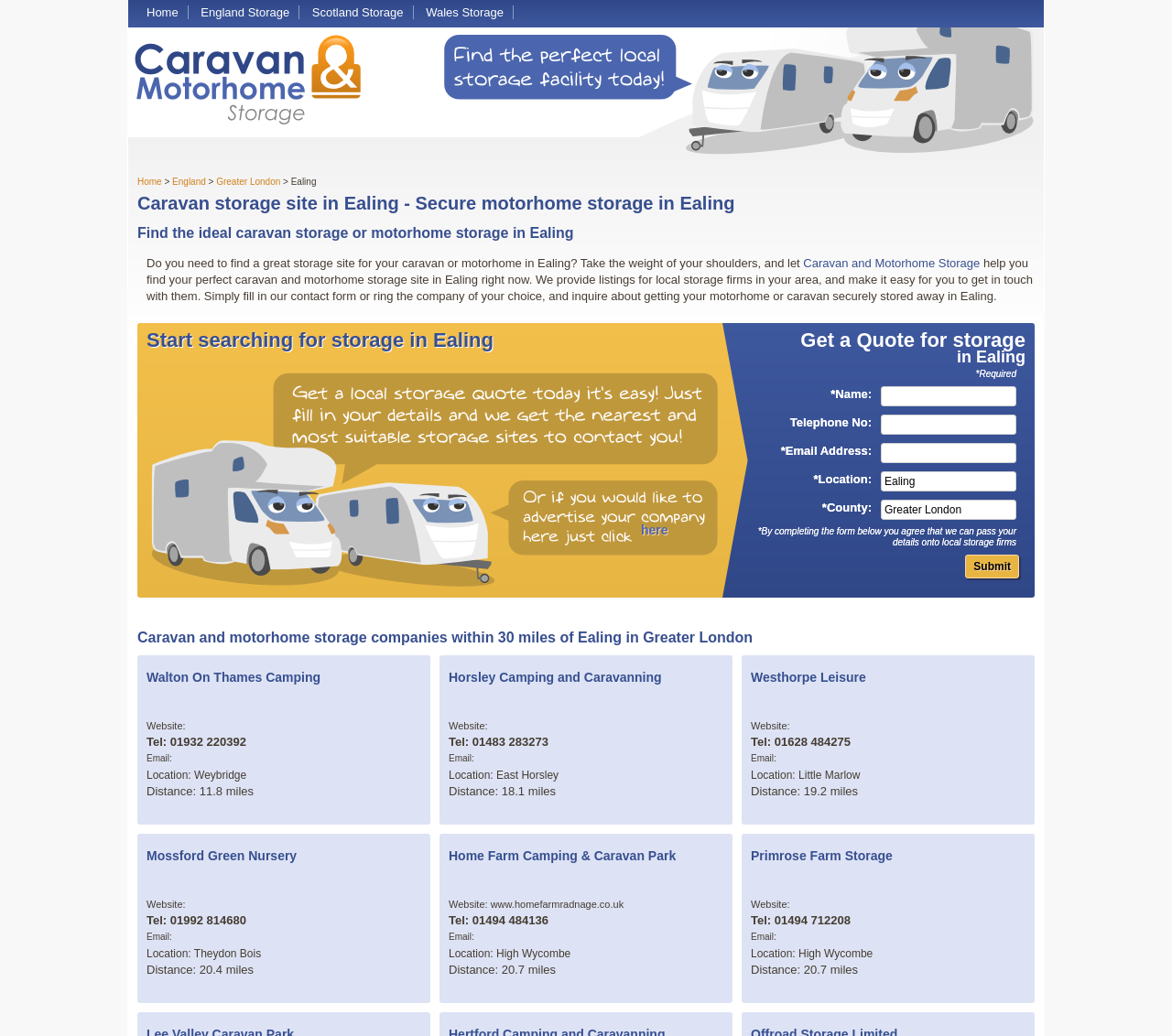Locate the bounding box coordinates of the clickable region necessary to complete the following instruction: "Enter your name in the input field". Provide the coordinates in the format of four float numbers between 0 and 1, i.e., [left, top, right, bottom].

None